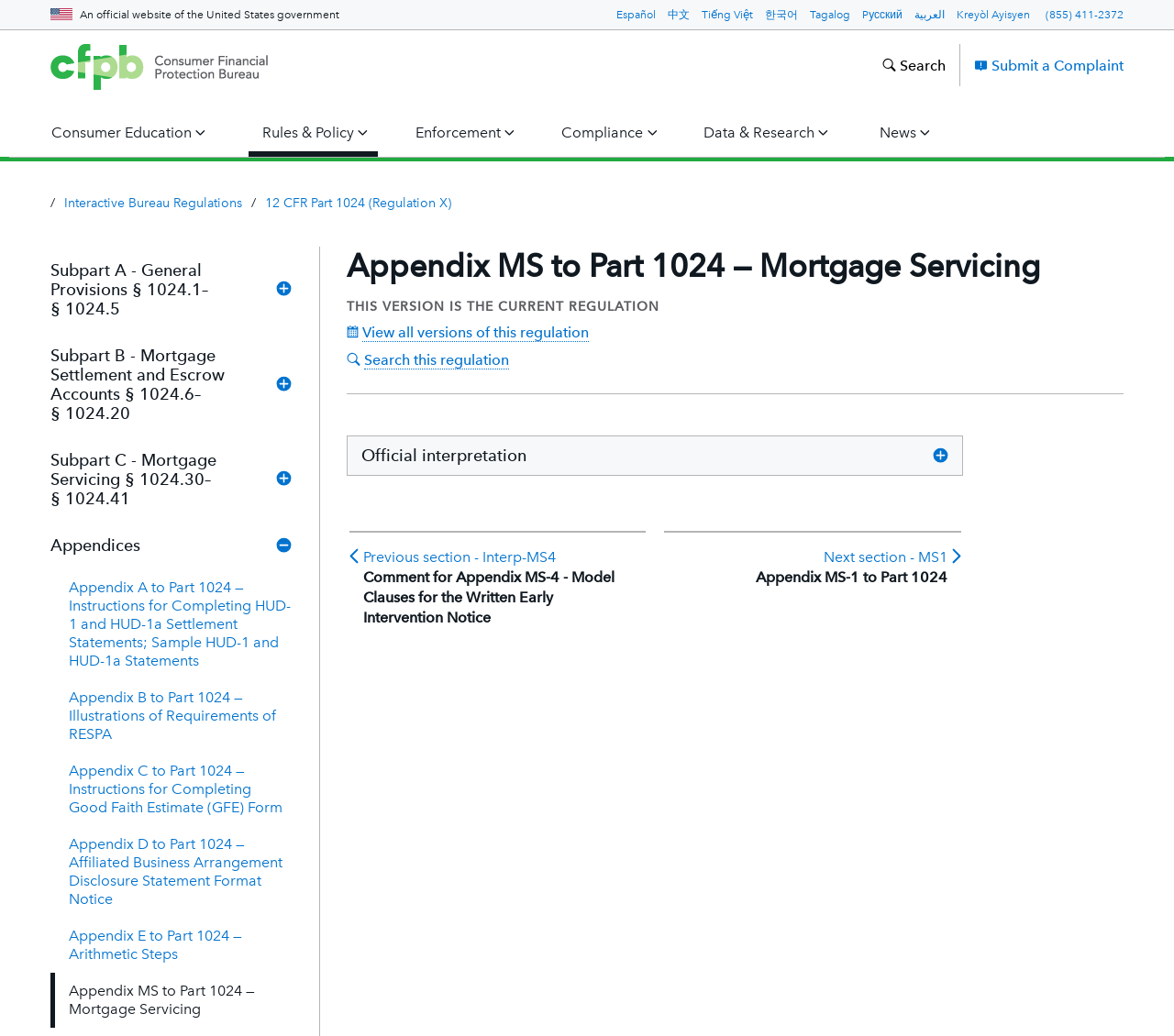Describe in detail what you see on the webpage.

The webpage is the official website of the United States government, specifically the Consumer Financial Protection Bureau. At the top, there is an official website logo and a language selection menu with options for Español, 中文, Tiếng Việt, 한국어, Tagalog, Pусский, العربية, and Kreyòl Ayisyen. Below this, there is a phone number and a link to the Consumer Financial Protection Bureau's website.

On the left side, there is a main menu with links to Consumer Education, Rules & Policy, Enforcement, Compliance, Data & Research, and News. Each of these links has a corresponding icon and a dropdown menu with sub-links.

In the center of the page, there is a breadcrumb navigation menu showing the current location within the website. The current page is "Appendix MS to Part 1024 — Mortgage Servicing" which is part of the "12 CFR Part 1024 (Regulation X)" section.

Below the breadcrumb menu, there is a heading "Appendix MS to Part 1024 — Mortgage Servicing" followed by a static text "THIS VERSION IS THE CURRENT REGULATION". There are also links to view all versions of this regulation and to search this regulation.

The main content of the page is divided into sections, including "Subpart A - General Provisions", "Subpart B - Mortgage Settlement and Escrow Accounts", "Subpart C - Mortgage Servicing", and "Appendices". Each section has a button to show or hide its content. The appendices section has links to several appendixes, including Appendix A to Part 1024, Appendix B to Part 1024, and so on.

At the bottom of the page, there are links to the previous and next sections, as well as a comment section for Appendix MS-4.